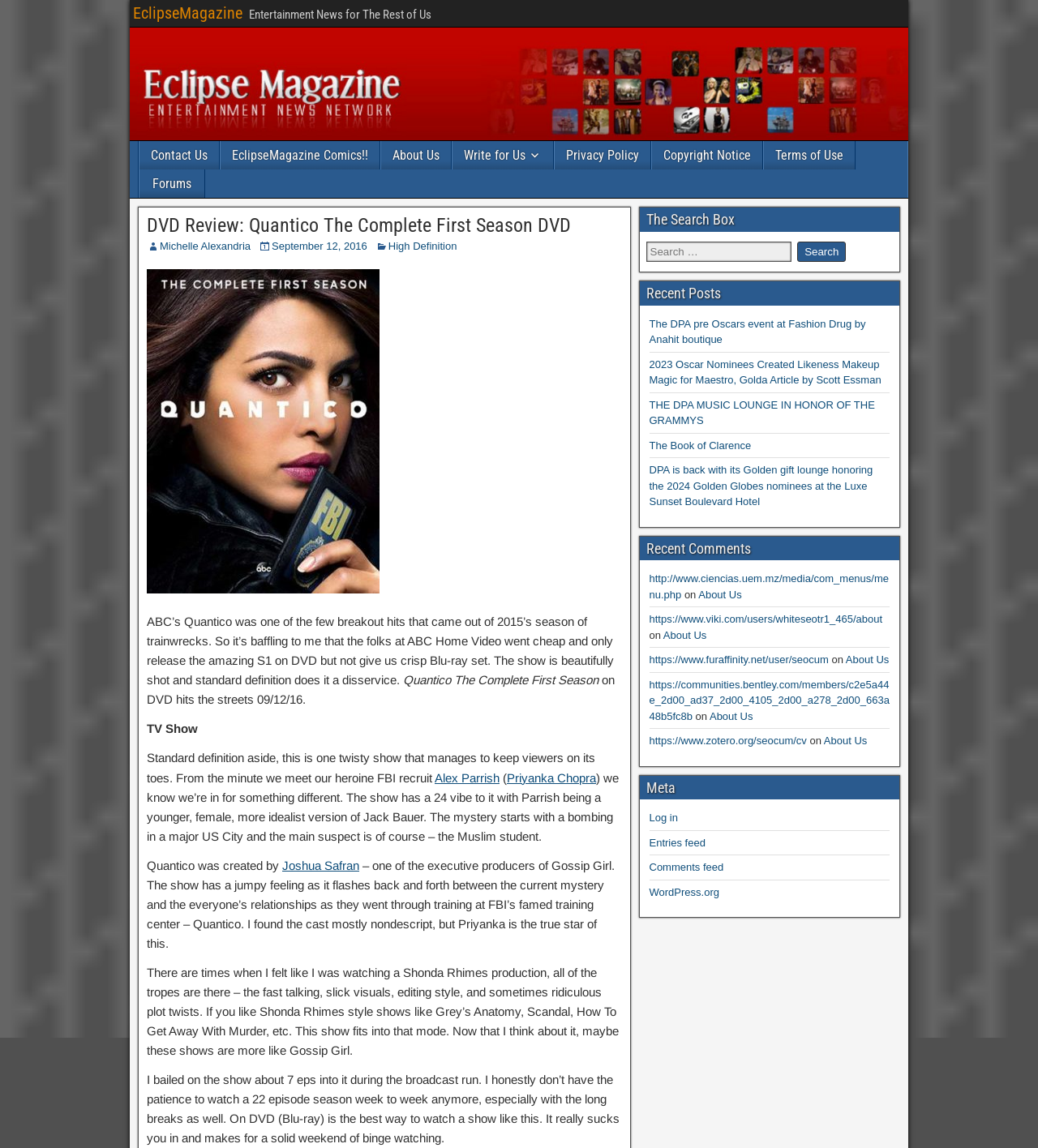Using the description "The Book of Clarence", predict the bounding box of the relevant HTML element.

[0.625, 0.382, 0.724, 0.393]